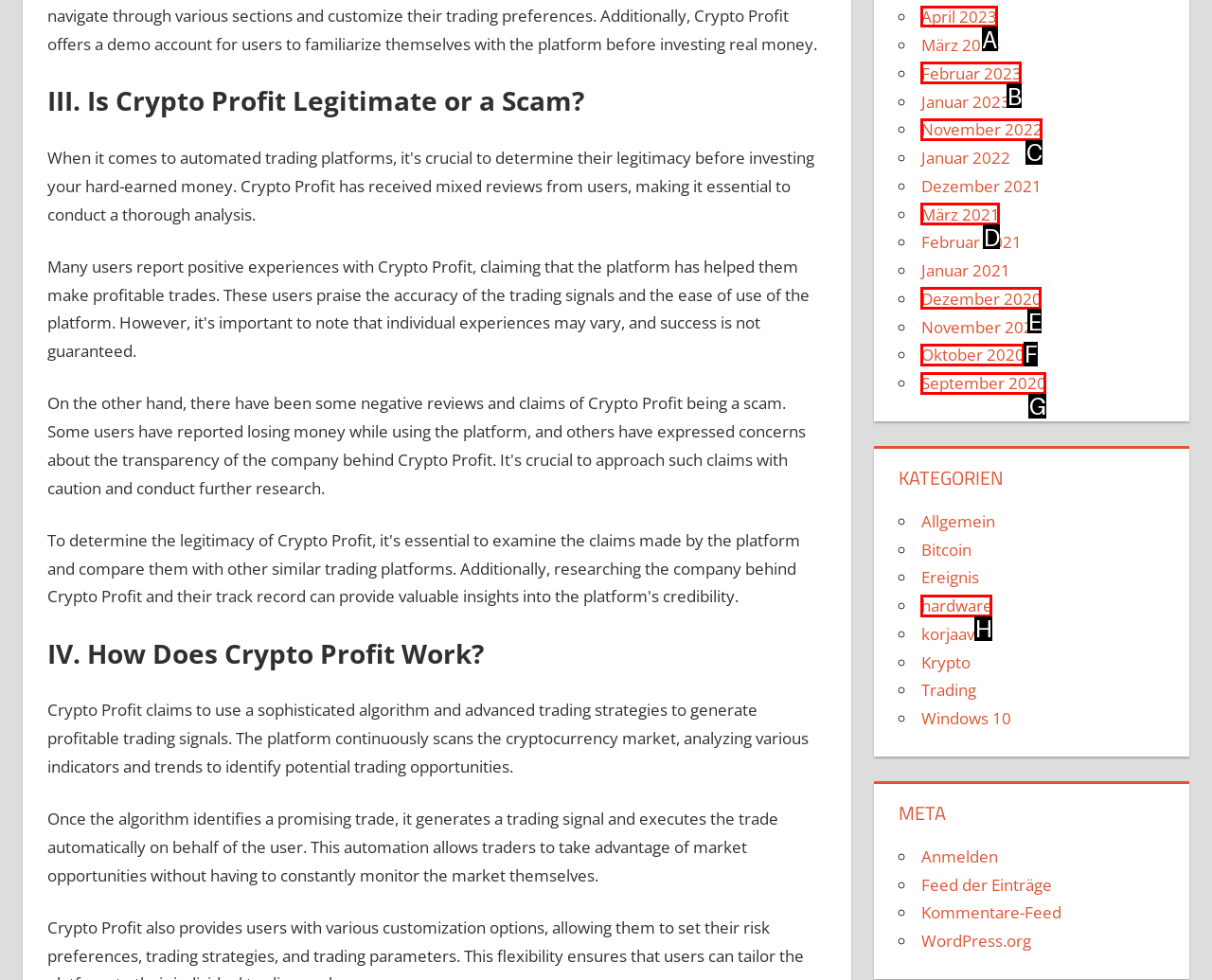Tell me which letter corresponds to the UI element that should be clicked to fulfill this instruction: Click on 'April 2023'
Answer using the letter of the chosen option directly.

A